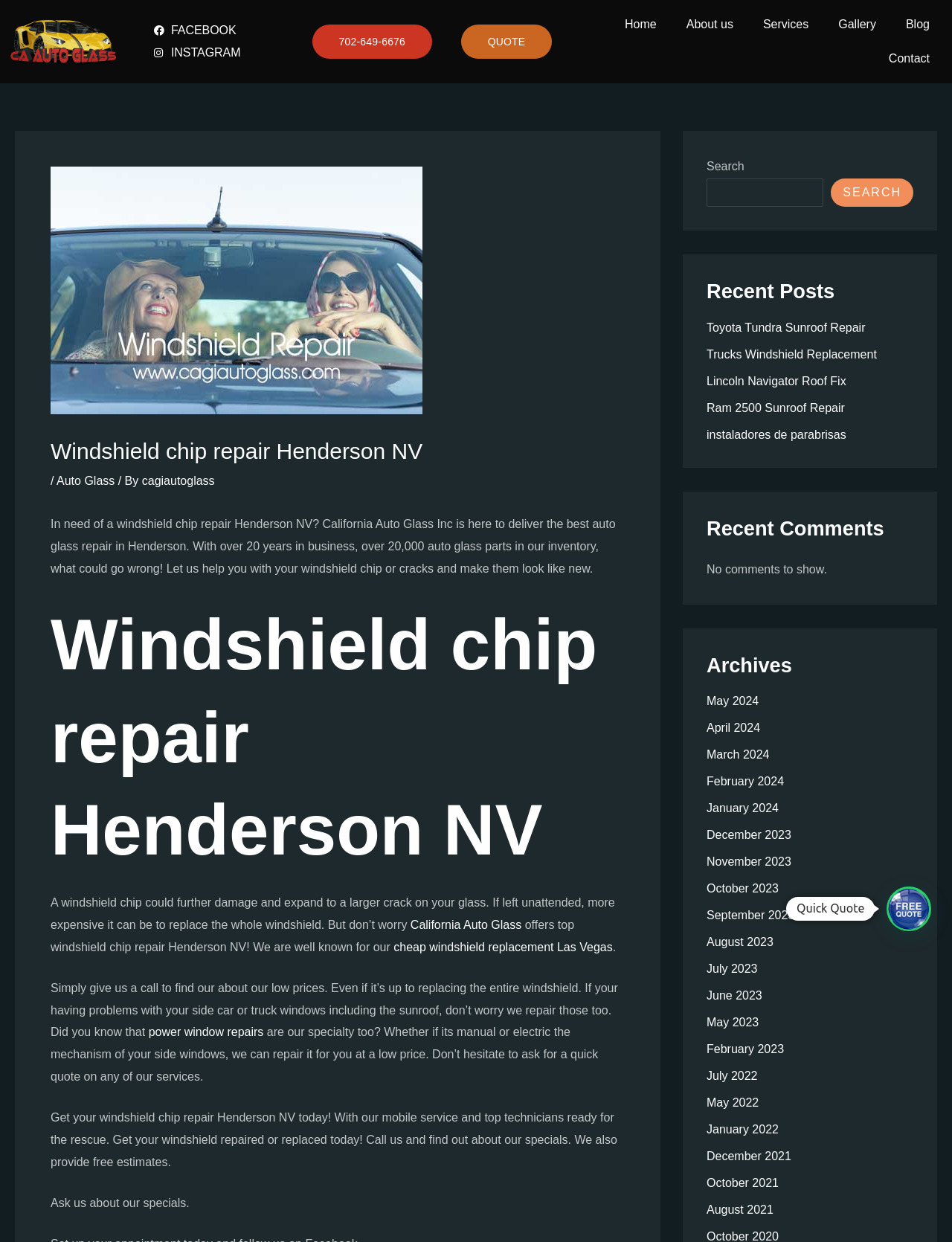Show the bounding box coordinates of the element that should be clicked to complete the task: "Click the 'Fellowship Bible Baptist Church' link".

None